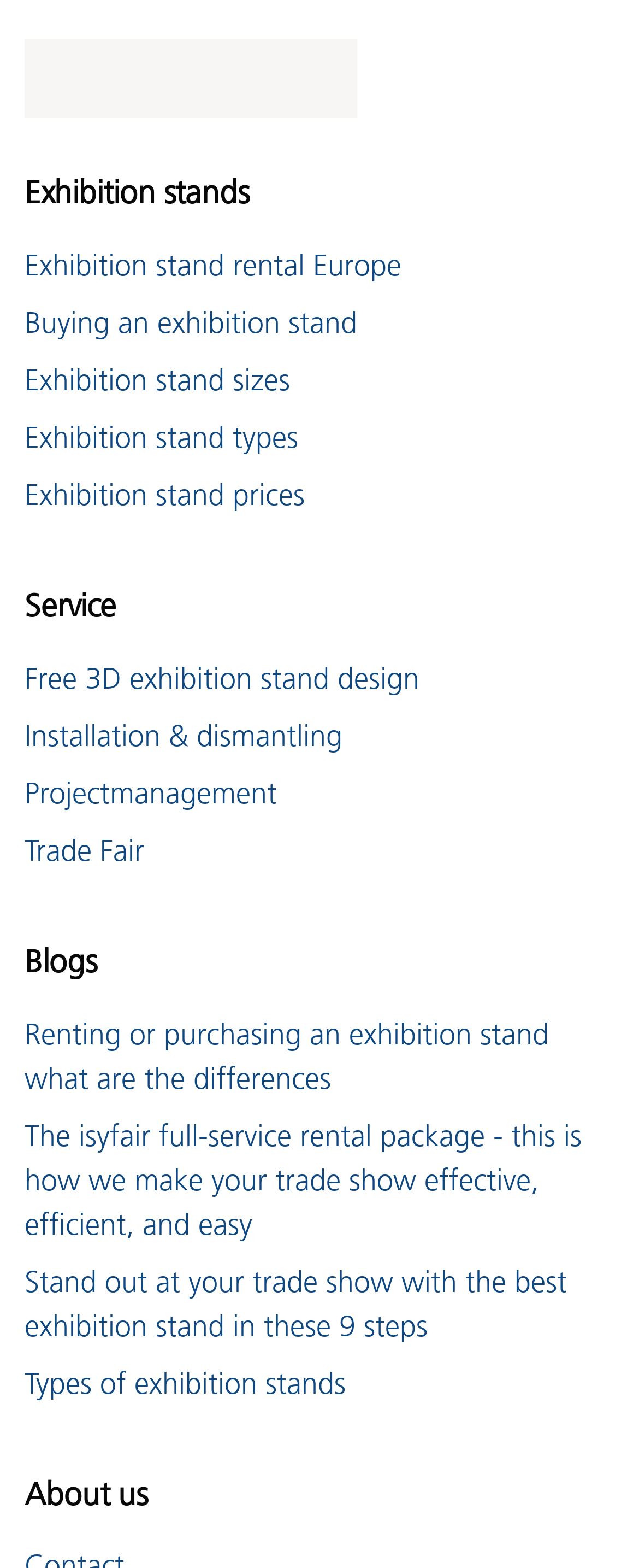Please identify the bounding box coordinates of the element's region that needs to be clicked to fulfill the following instruction: "Read about 'Stand out at your trade show with the best exhibition stand in these 9 steps'". The bounding box coordinates should consist of four float numbers between 0 and 1, i.e., [left, top, right, bottom].

[0.038, 0.804, 0.962, 0.869]